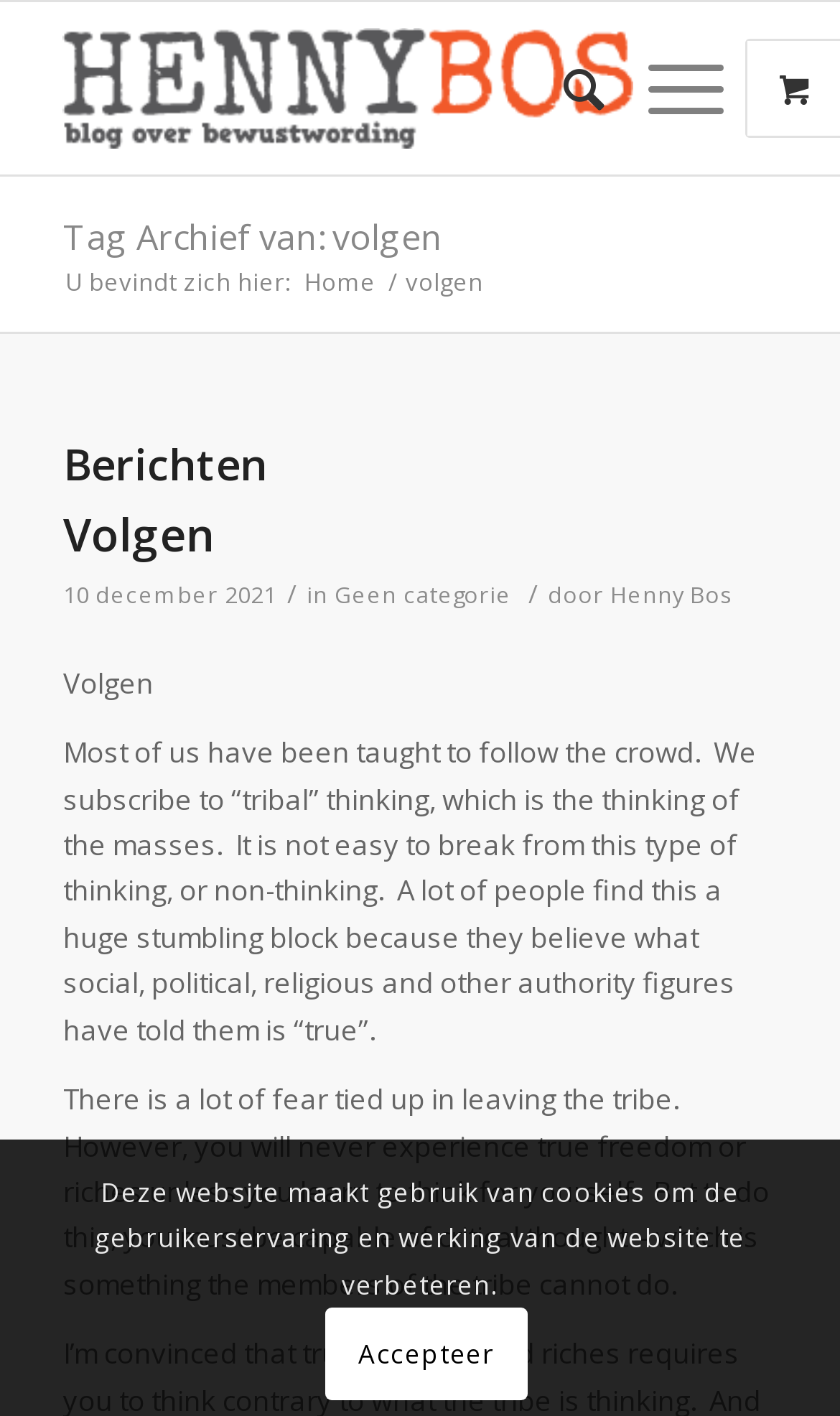Bounding box coordinates are specified in the format (top-left x, top-left y, bottom-right x, bottom-right y). All values are floating point numbers bounded between 0 and 1. Please provide the bounding box coordinate of the region this sentence describes: Henny Bos

[0.726, 0.409, 0.867, 0.431]